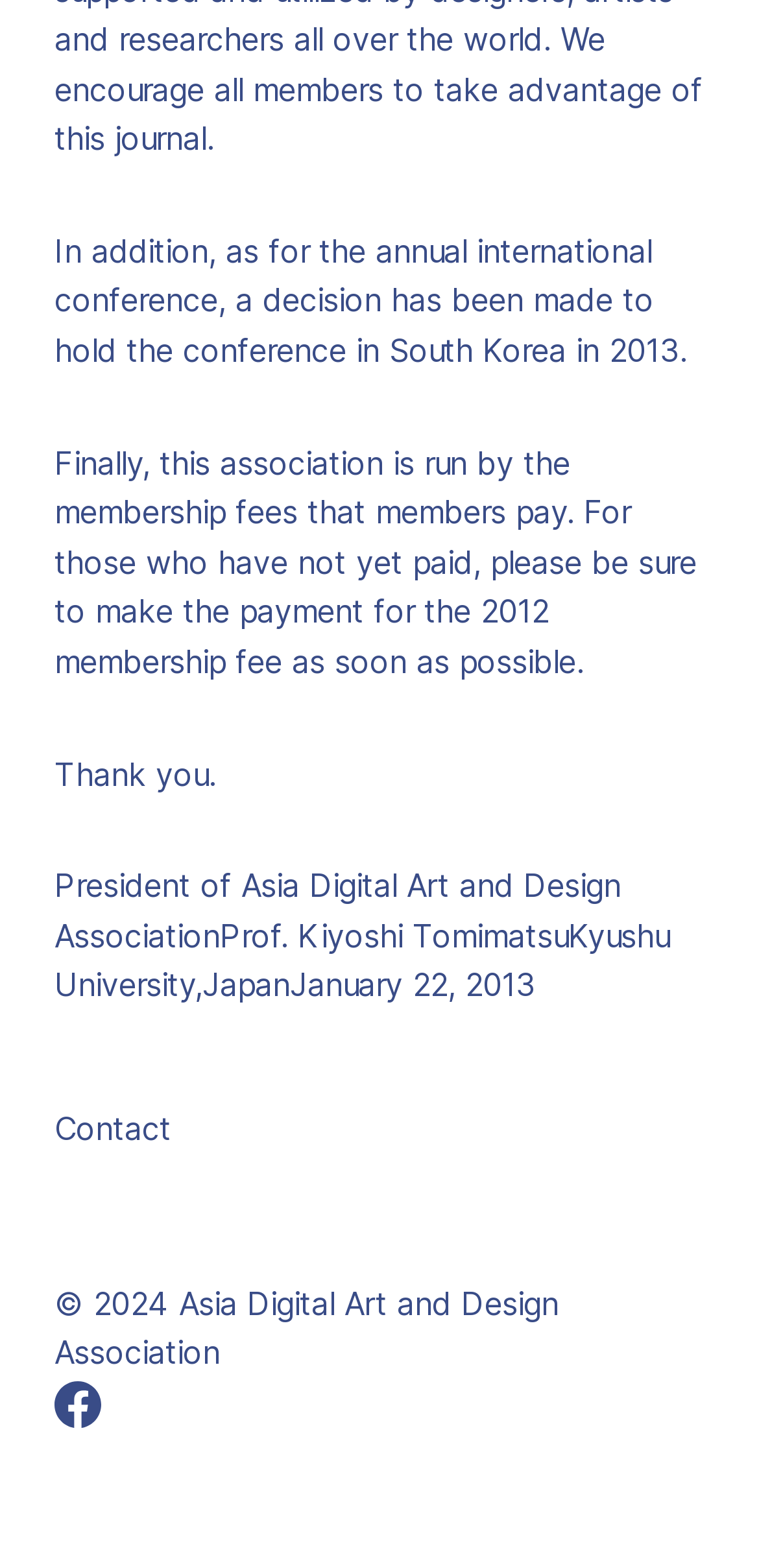Predict the bounding box of the UI element based on the description: "Contact". The coordinates should be four float numbers between 0 and 1, formatted as [left, top, right, bottom].

[0.072, 0.706, 0.226, 0.735]